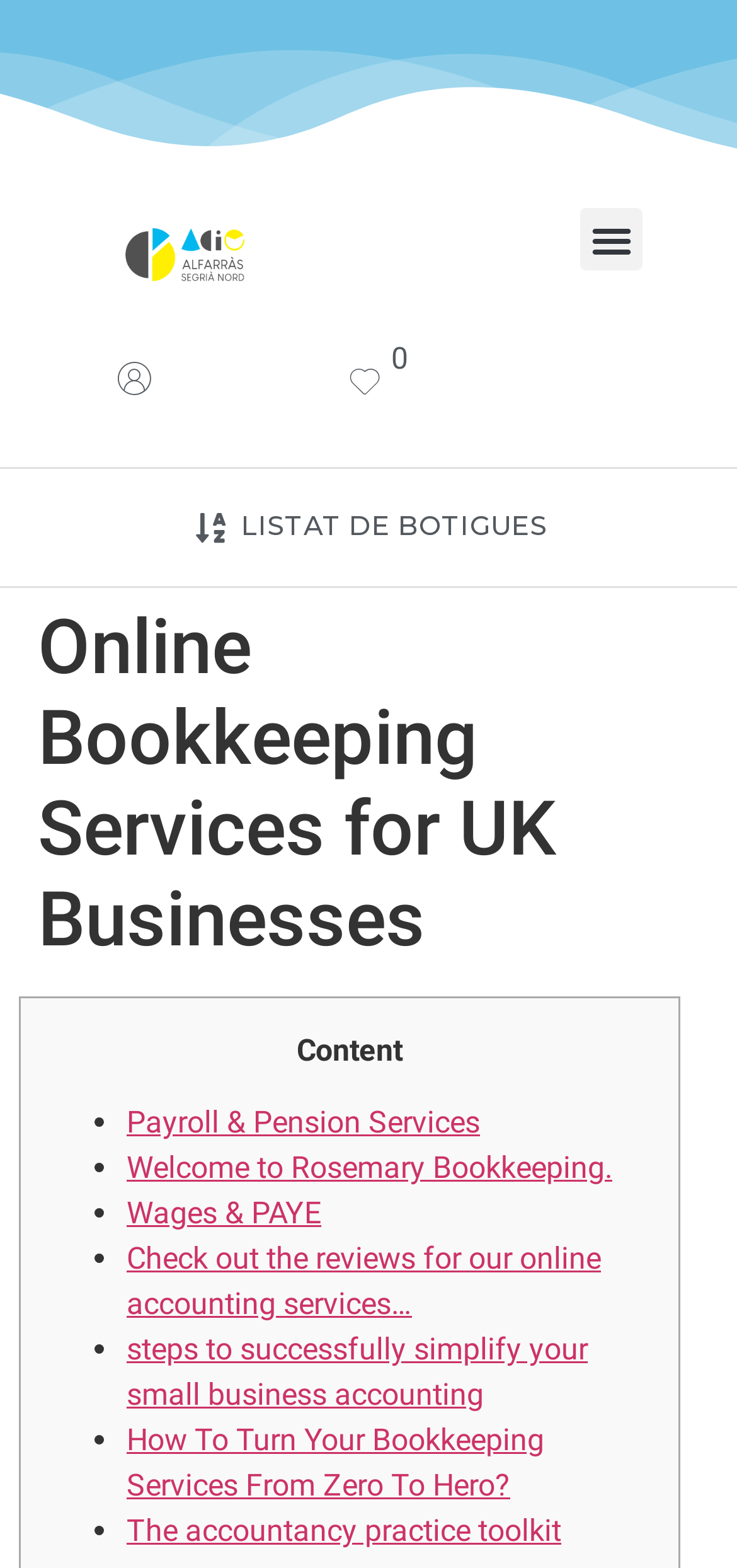Locate the bounding box coordinates of the element to click to perform the following action: 'Read about wages and PAYE'. The coordinates should be given as four float values between 0 and 1, in the form of [left, top, right, bottom].

[0.172, 0.763, 0.436, 0.785]